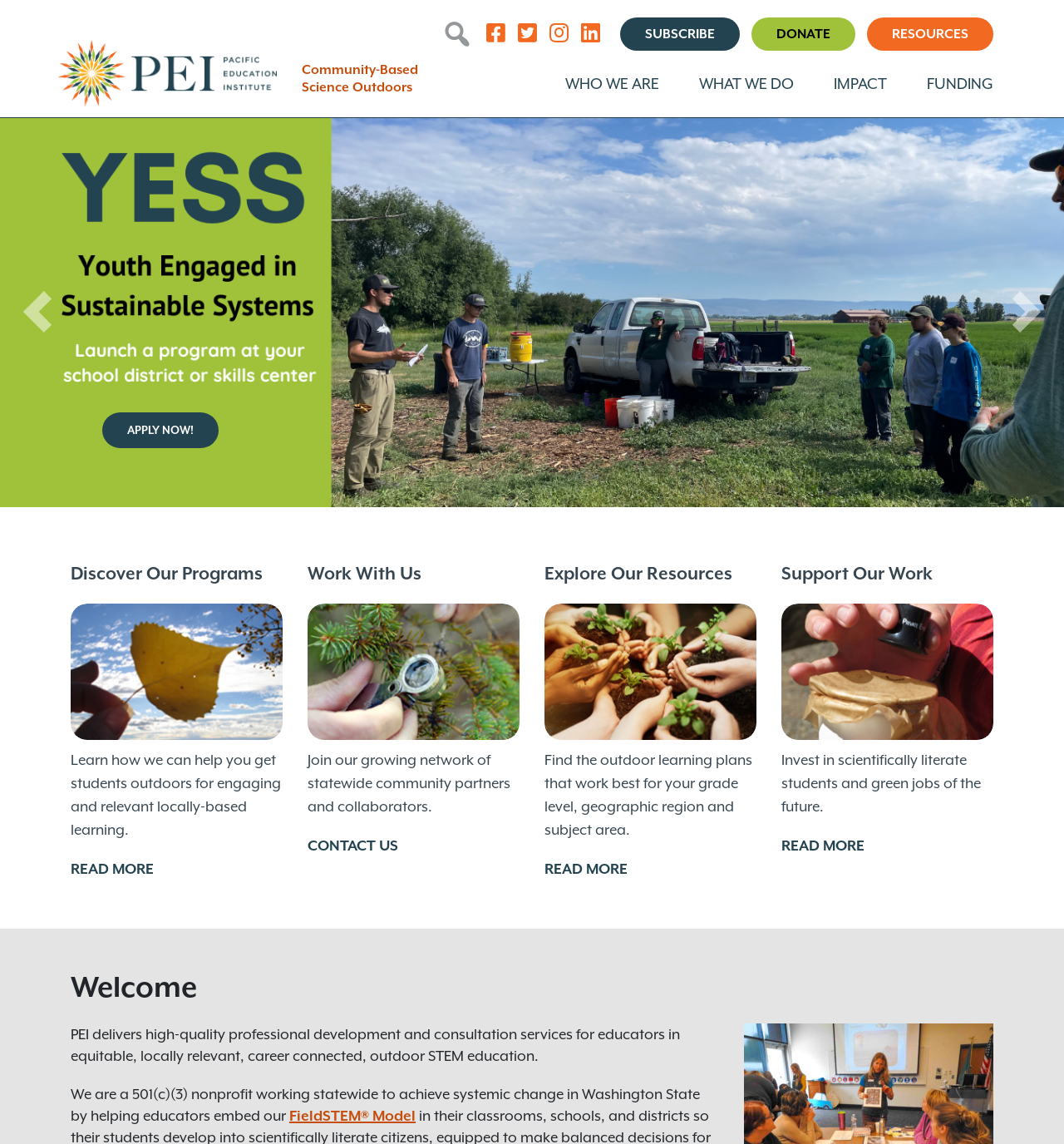What is the organization's goal?
Based on the image, respond with a single word or phrase.

Systemic change in Washington State